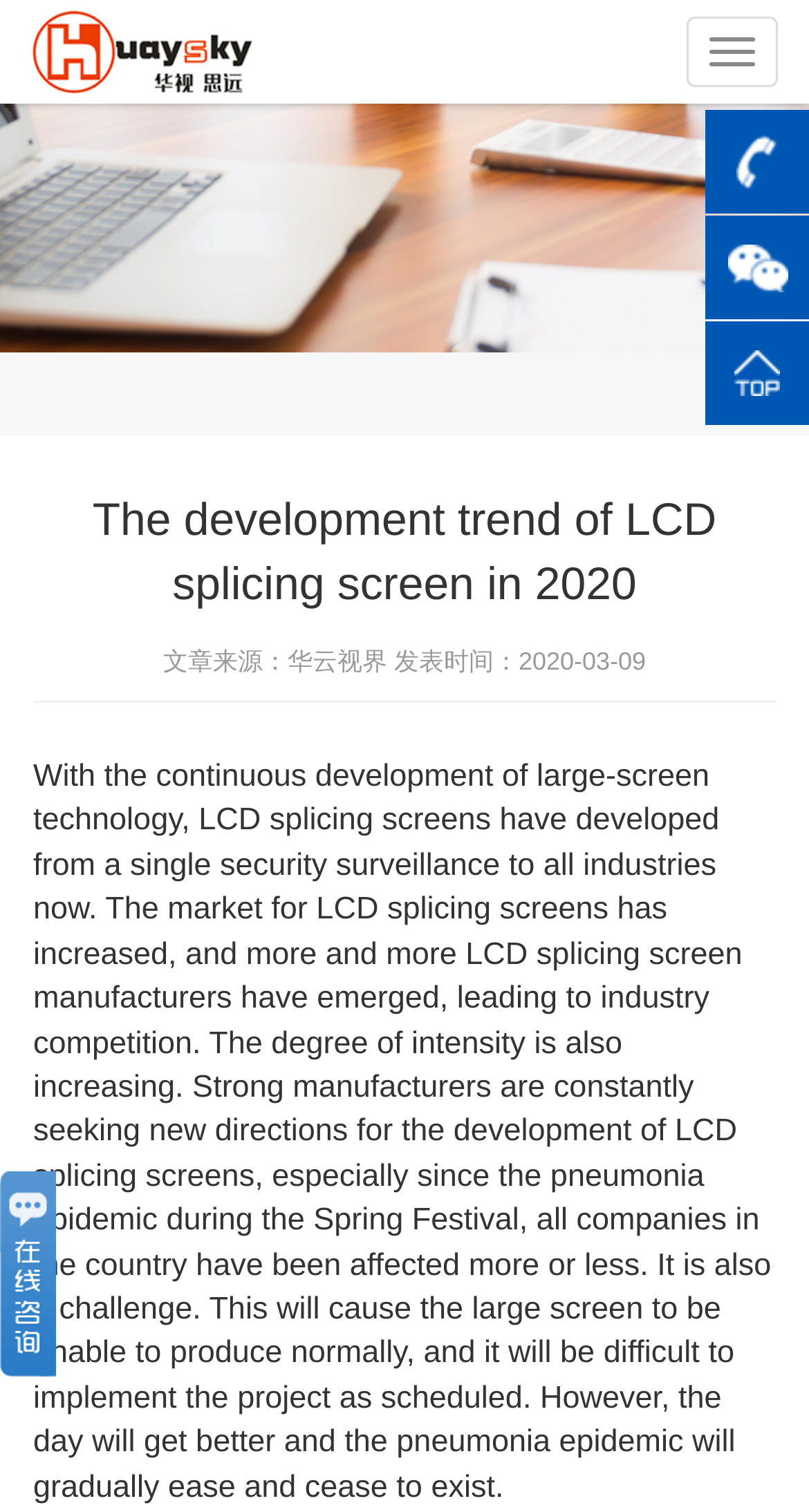Extract the bounding box coordinates for the described element: "parent_node: Toggle navigation". The coordinates should be represented as four float numbers between 0 and 1: [left, top, right, bottom].

[0.0, 0.0, 0.313, 0.069]